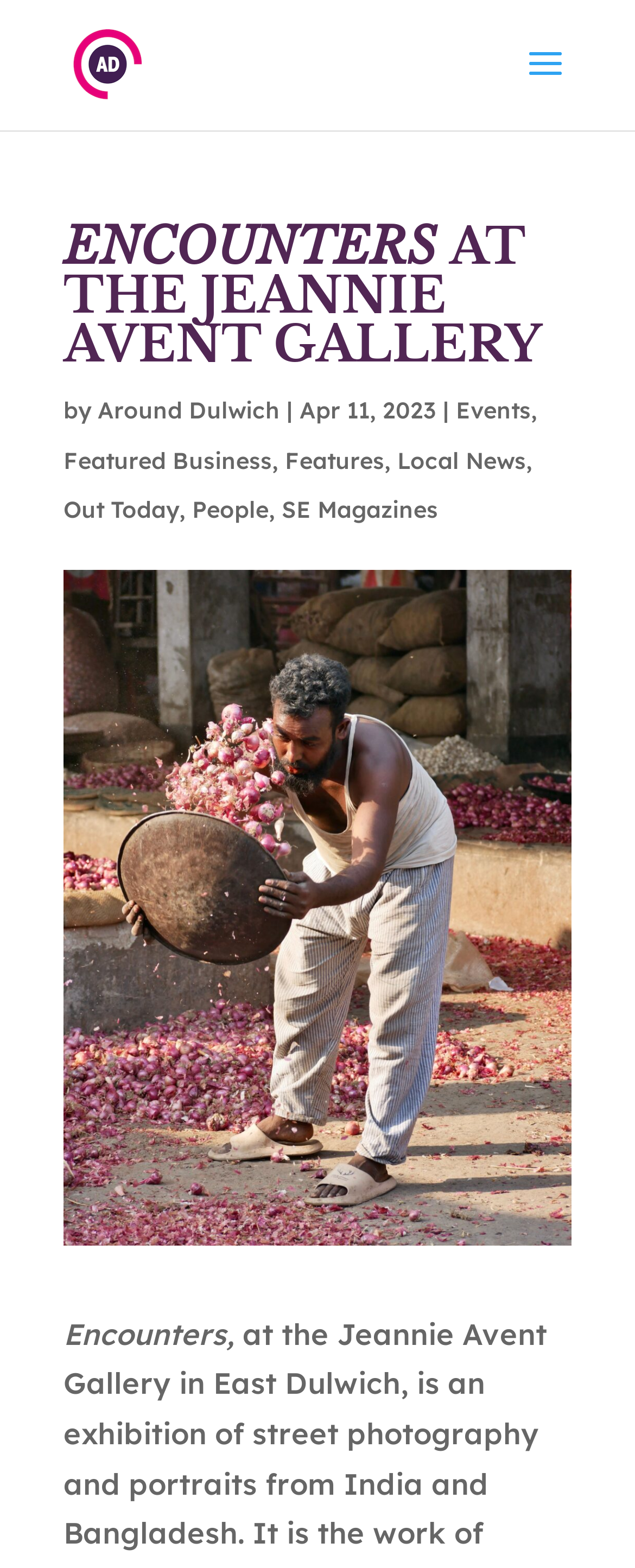Given the element description "Events" in the screenshot, predict the bounding box coordinates of that UI element.

[0.718, 0.252, 0.836, 0.271]